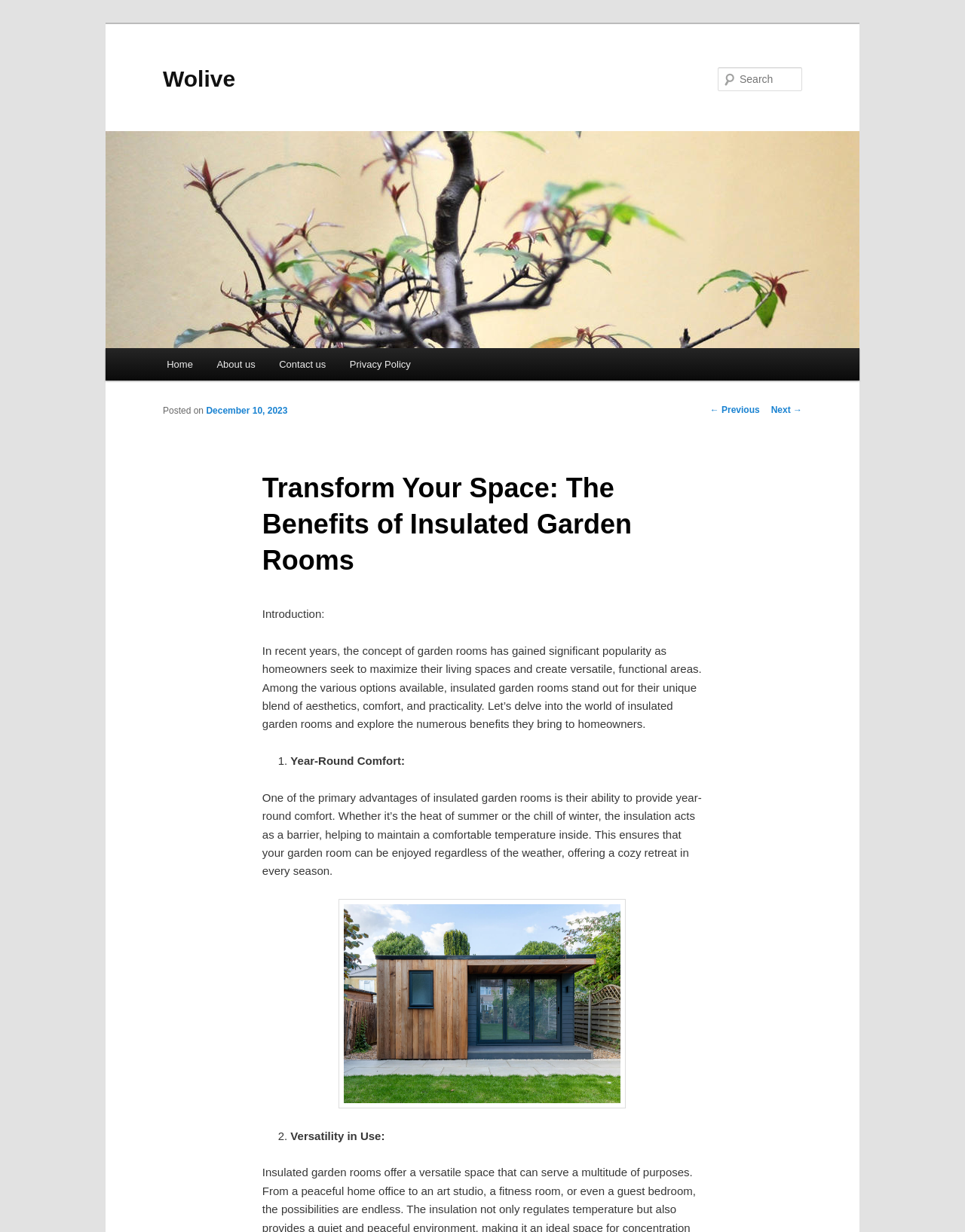What is the date of the article?
Please provide a single word or phrase as the answer based on the screenshot.

December 10, 2023